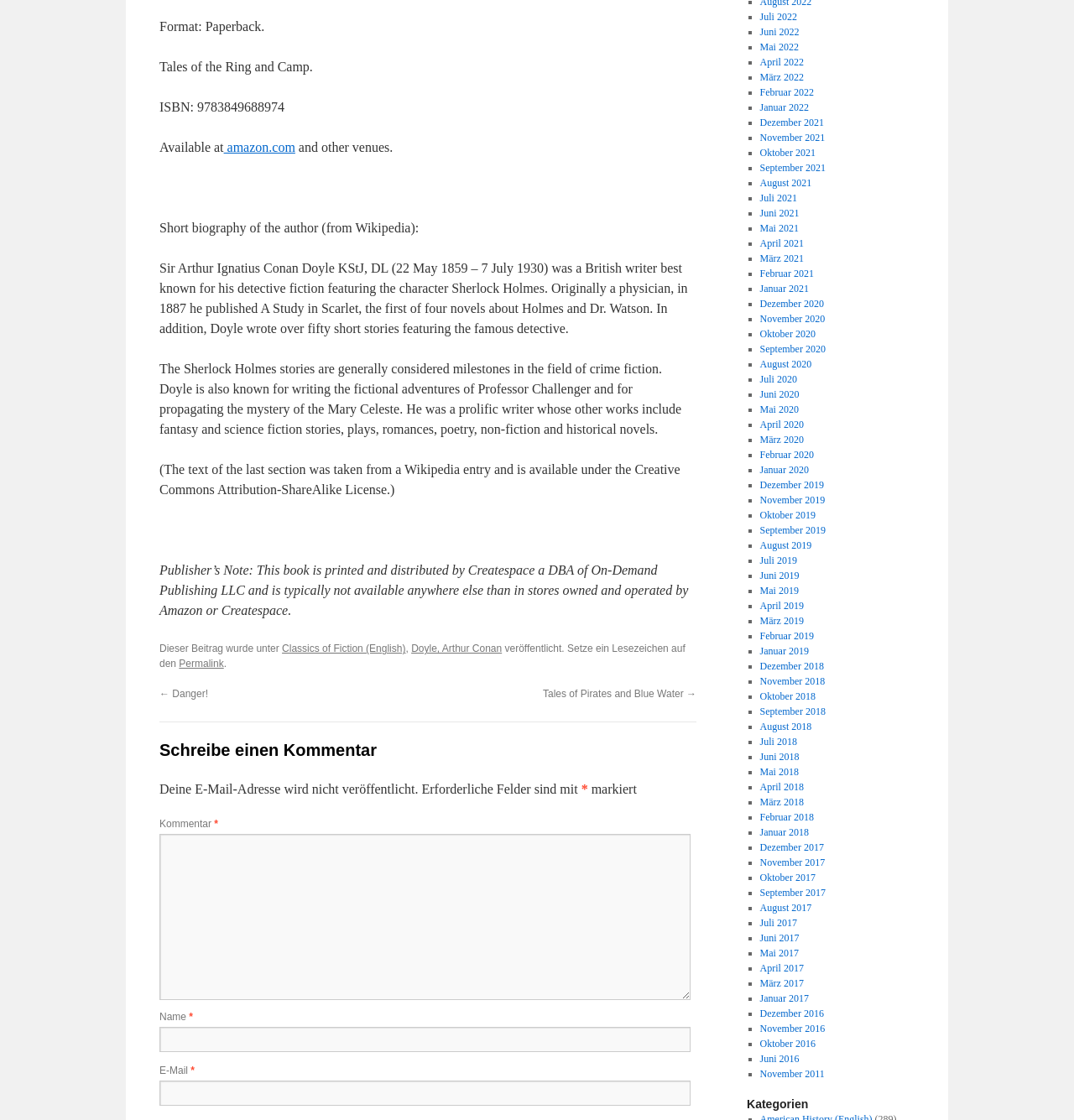Provide a one-word or brief phrase answer to the question:
What is the name of the book series?

Classics of Fiction